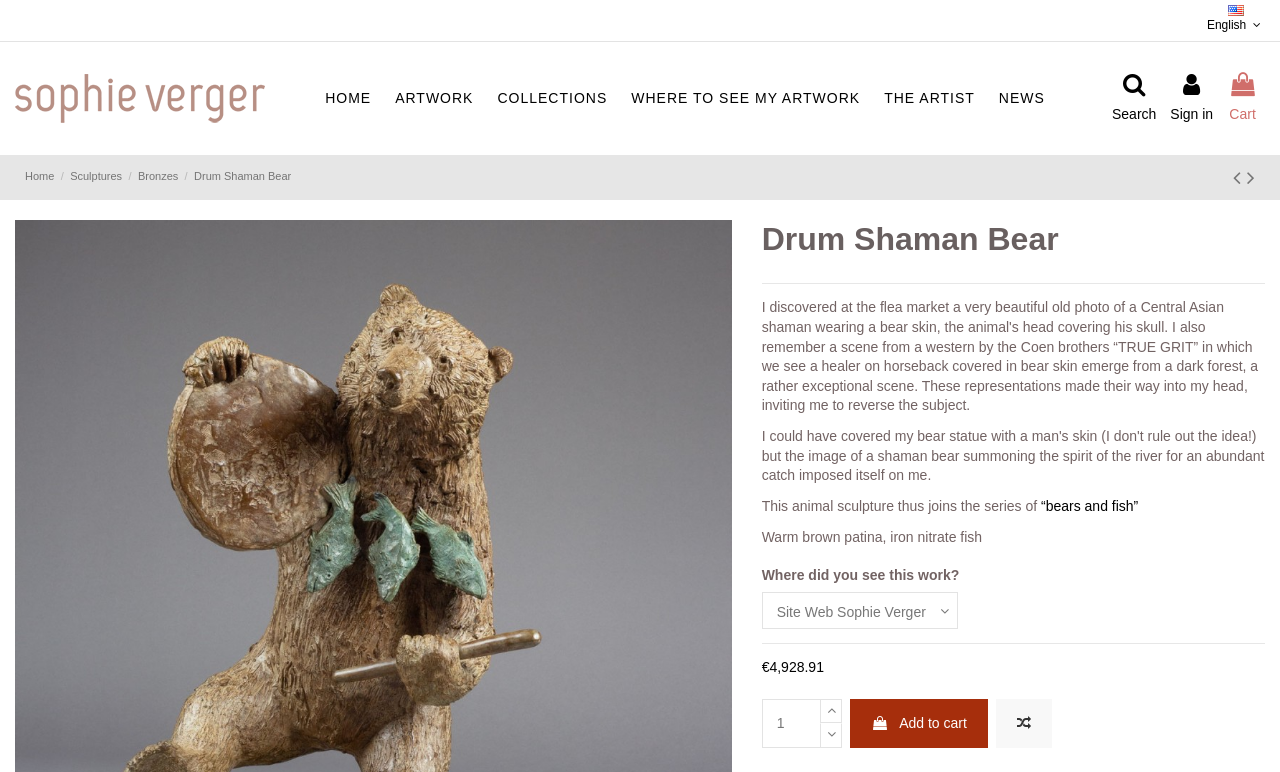Identify and extract the heading text of the webpage.

Drum Shaman Bear